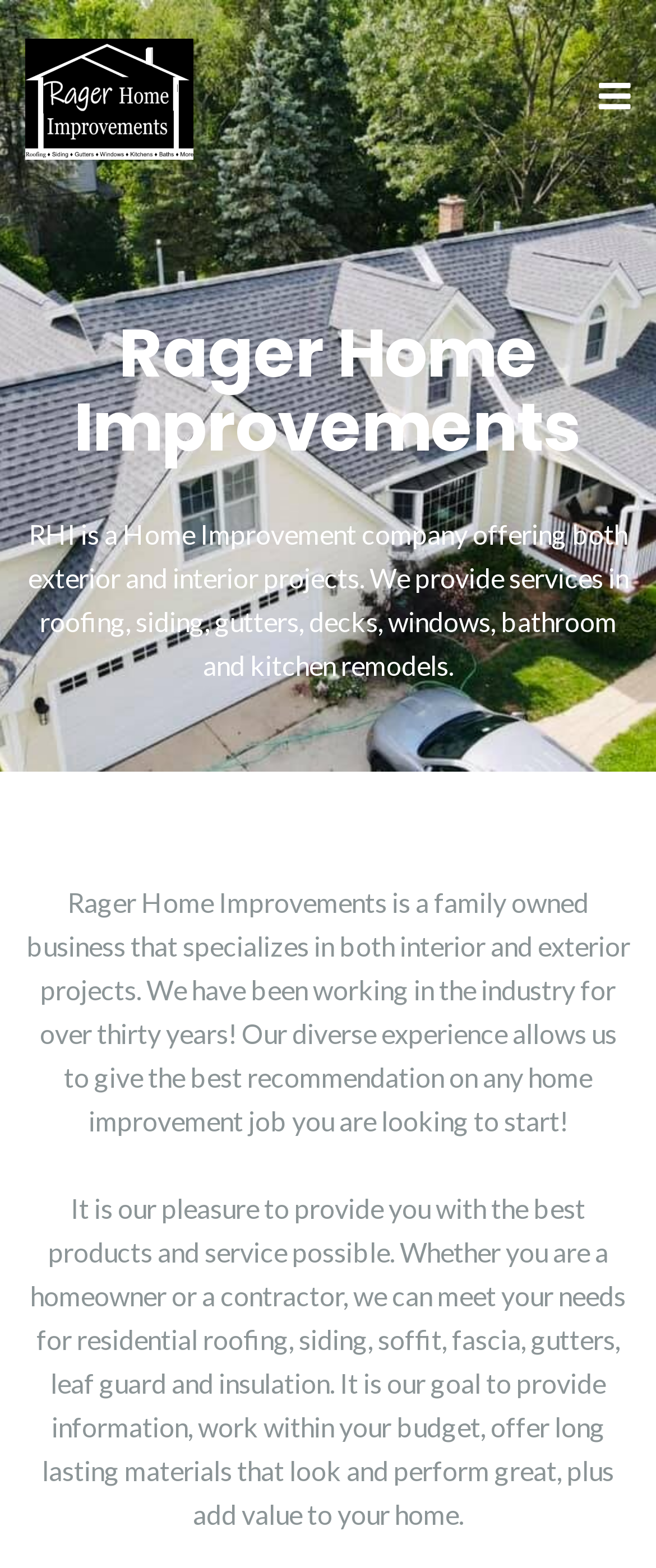Use a single word or phrase to answer the question:
Is Rager Home Improvements a family-owned business?

Yes